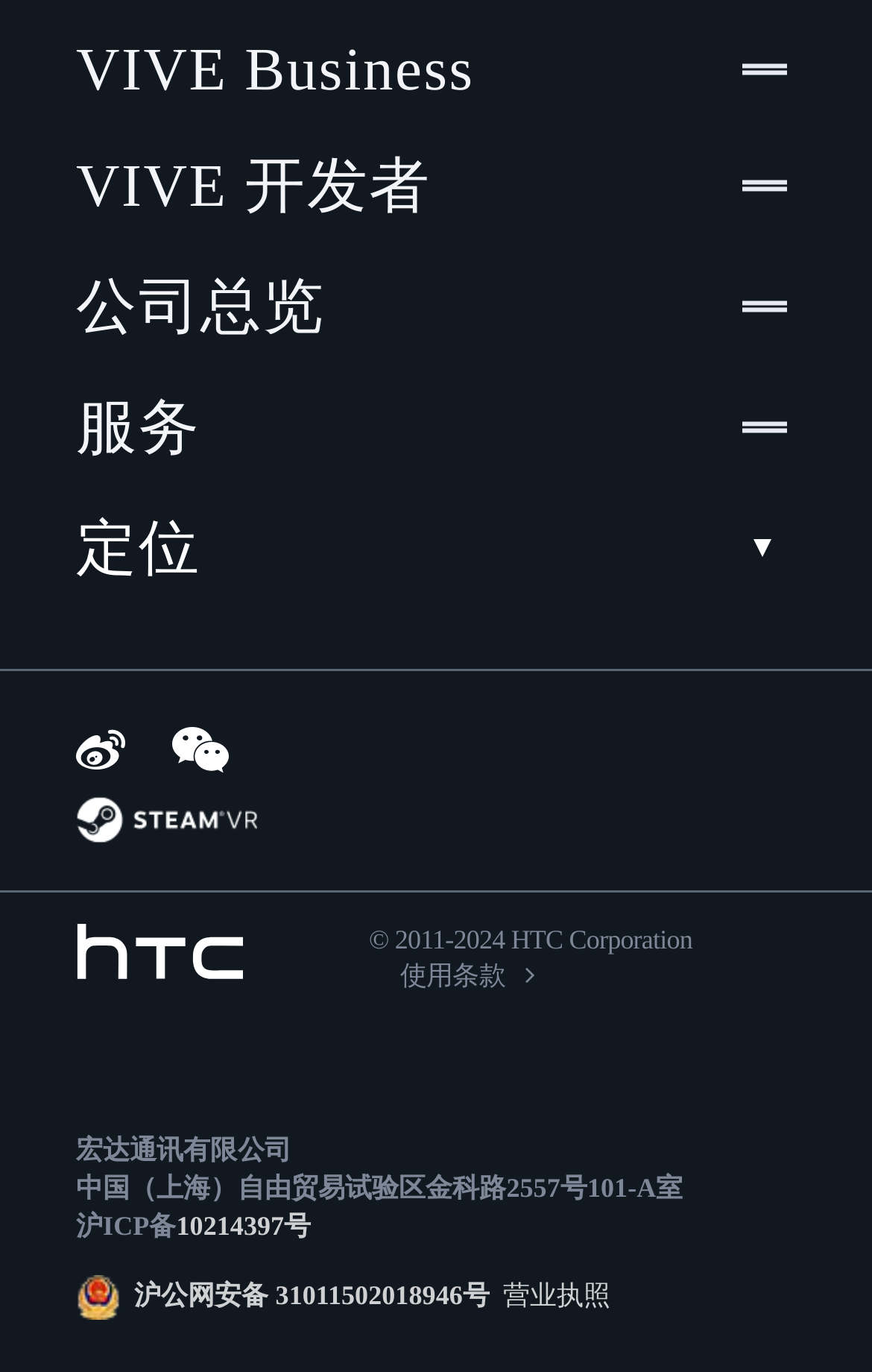Identify the bounding box coordinates of the section to be clicked to complete the task described by the following instruction: "Go to SteamVR". The coordinates should be four float numbers between 0 and 1, formatted as [left, top, right, bottom].

[0.087, 0.58, 0.295, 0.614]